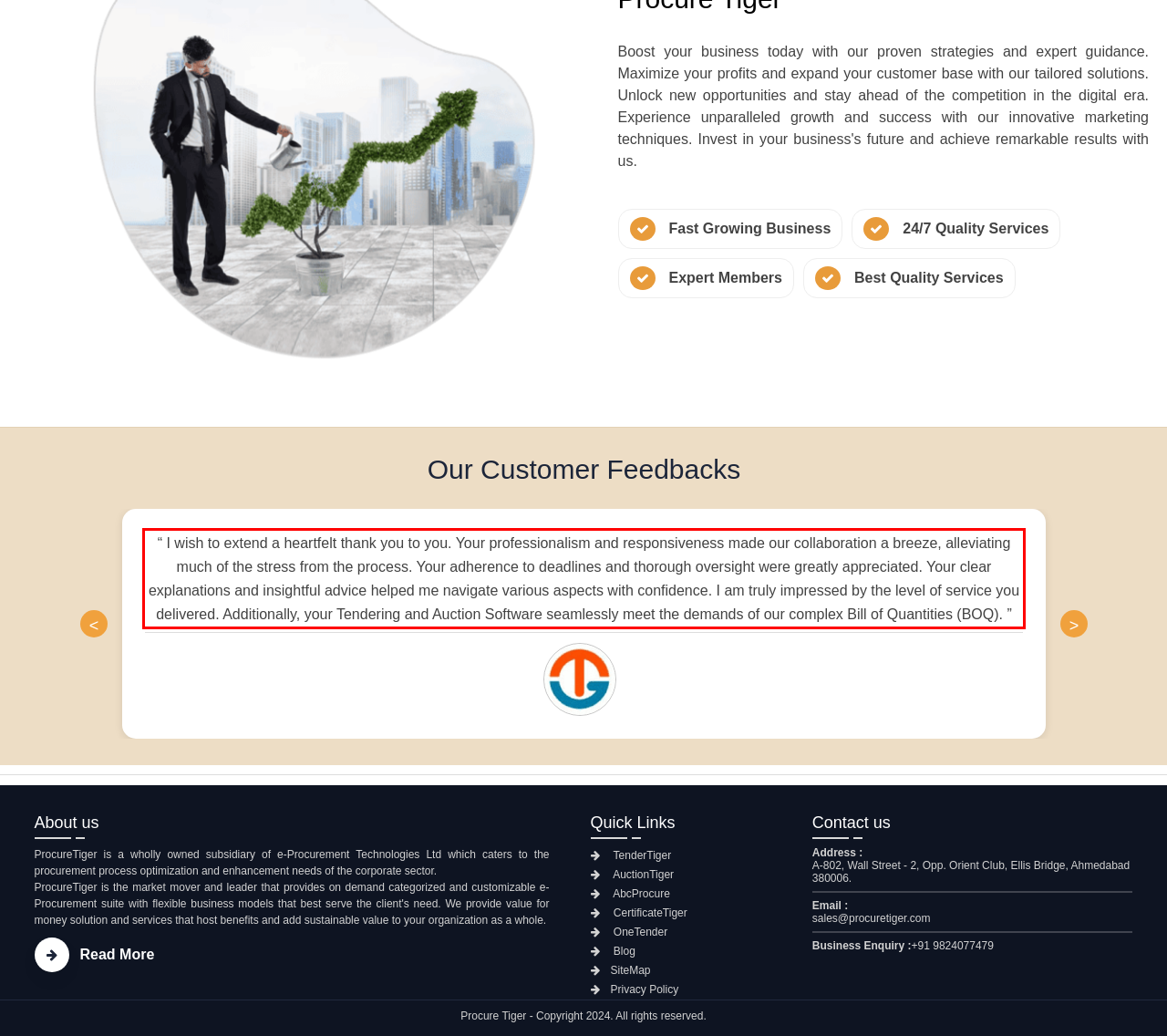There is a screenshot of a webpage with a red bounding box around a UI element. Please use OCR to extract the text within the red bounding box.

“ I wish to extend a heartfelt thank you to you. Your professionalism and responsiveness made our collaboration a breeze, alleviating much of the stress from the process. Your adherence to deadlines and thorough oversight were greatly appreciated. Your clear explanations and insightful advice helped me navigate various aspects with confidence. I am truly impressed by the level of service you delivered. Additionally, your Tendering and Auction Software seamlessly meet the demands of our complex Bill of Quantities (BOQ). ”